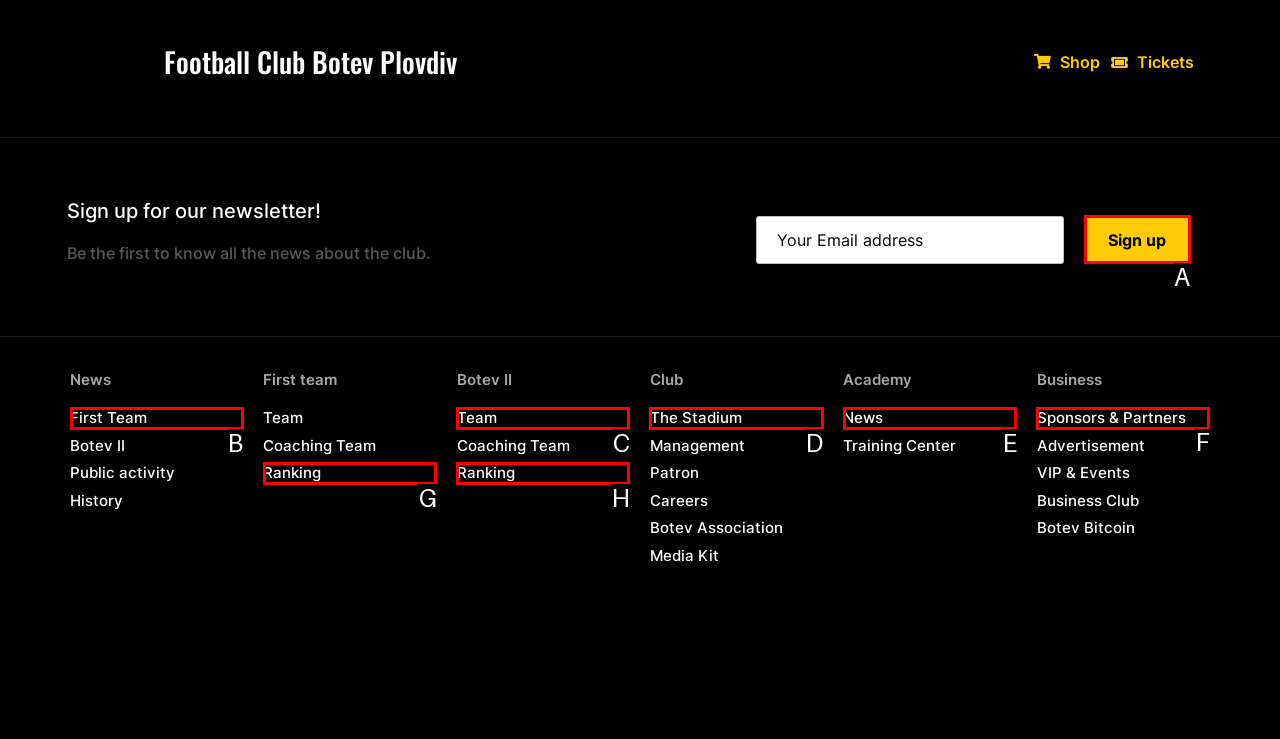Point out the option that needs to be clicked to fulfill the following instruction: Check the sponsors and partners
Answer with the letter of the appropriate choice from the listed options.

F